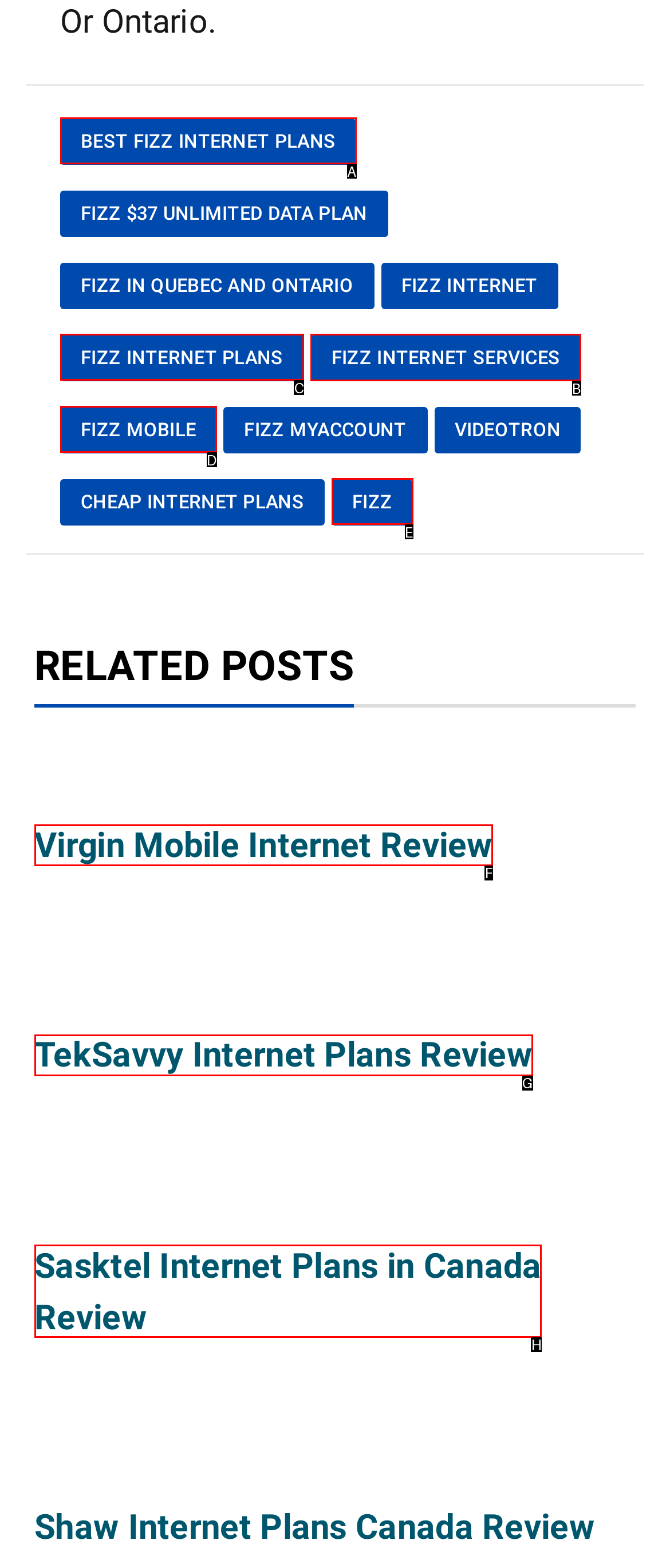For the instruction: Check FIZZ INTERNET SERVICES, determine the appropriate UI element to click from the given options. Respond with the letter corresponding to the correct choice.

B